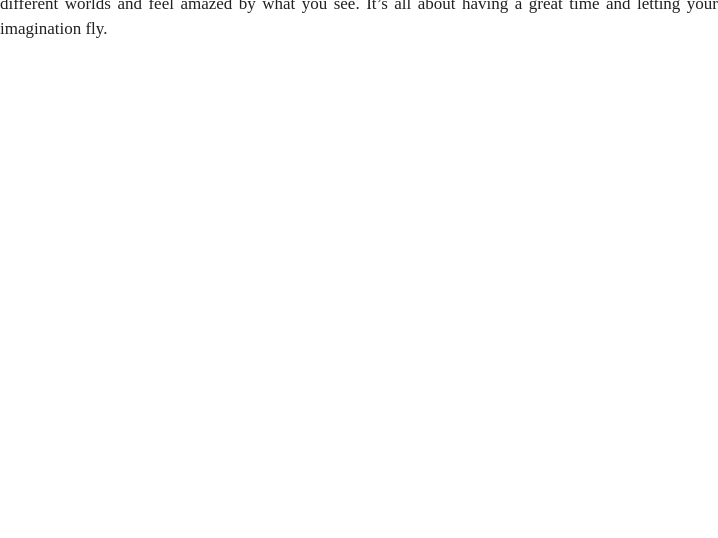Give a one-word or short phrase answer to the question: 
What kind of environment does a Standard movie theater offer?

Fun and comfortable